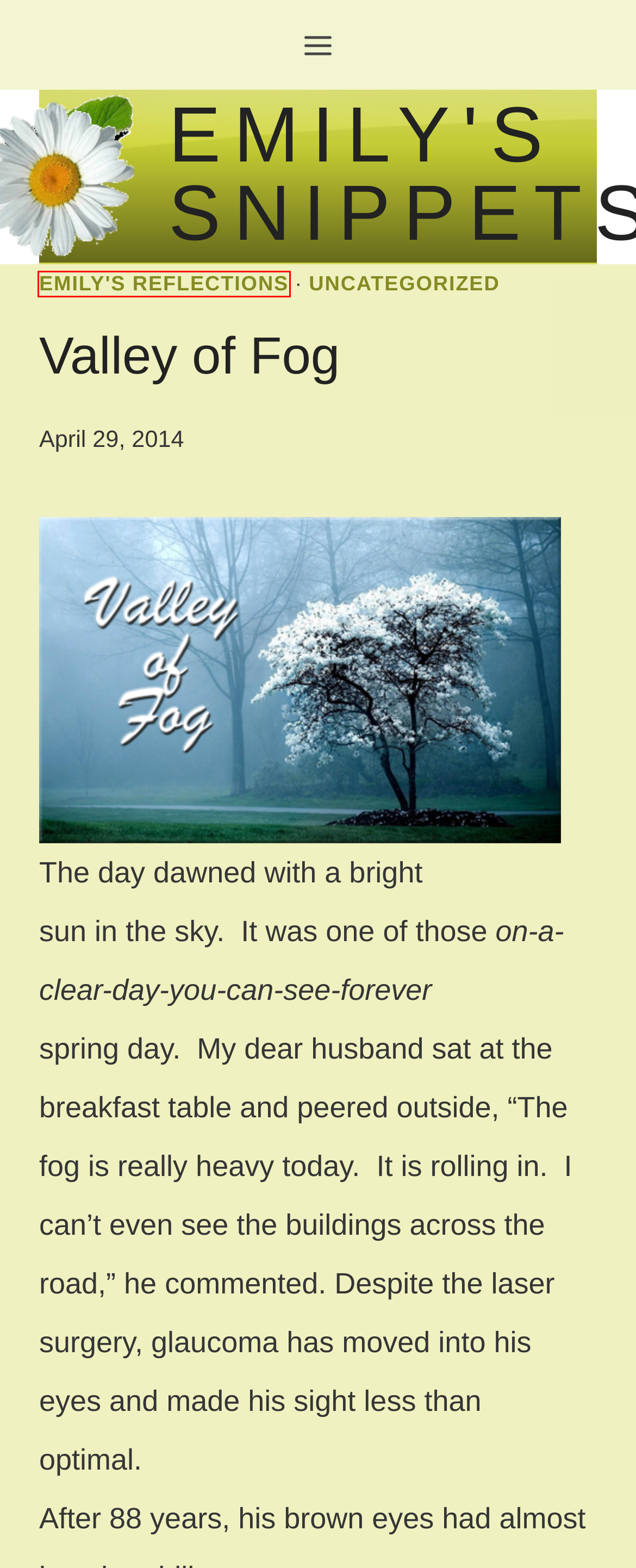Review the screenshot of a webpage that includes a red bounding box. Choose the webpage description that best matches the new webpage displayed after clicking the element within the bounding box. Here are the candidates:
A. Reflection on “Everlasting Life Through Hope-filled Waiting!”  April 30, 2024 – Emily's Snippets
B. Emily’s Reflections – Emily's Snippets
C. July 22, 2021 – Psalm 34:8-10. – Emily's Snippets
D. Reflections on “Love+Joy+Peace!” May 7, 2024 – Emily's Snippets
E. Emily's Snippets
F. God is Able! – Emily's Snippets
G. August 17, 2021 – I Thessalonians 5:9-11 – Emily's Snippets
H. Uncategorized – Emily's Snippets

B